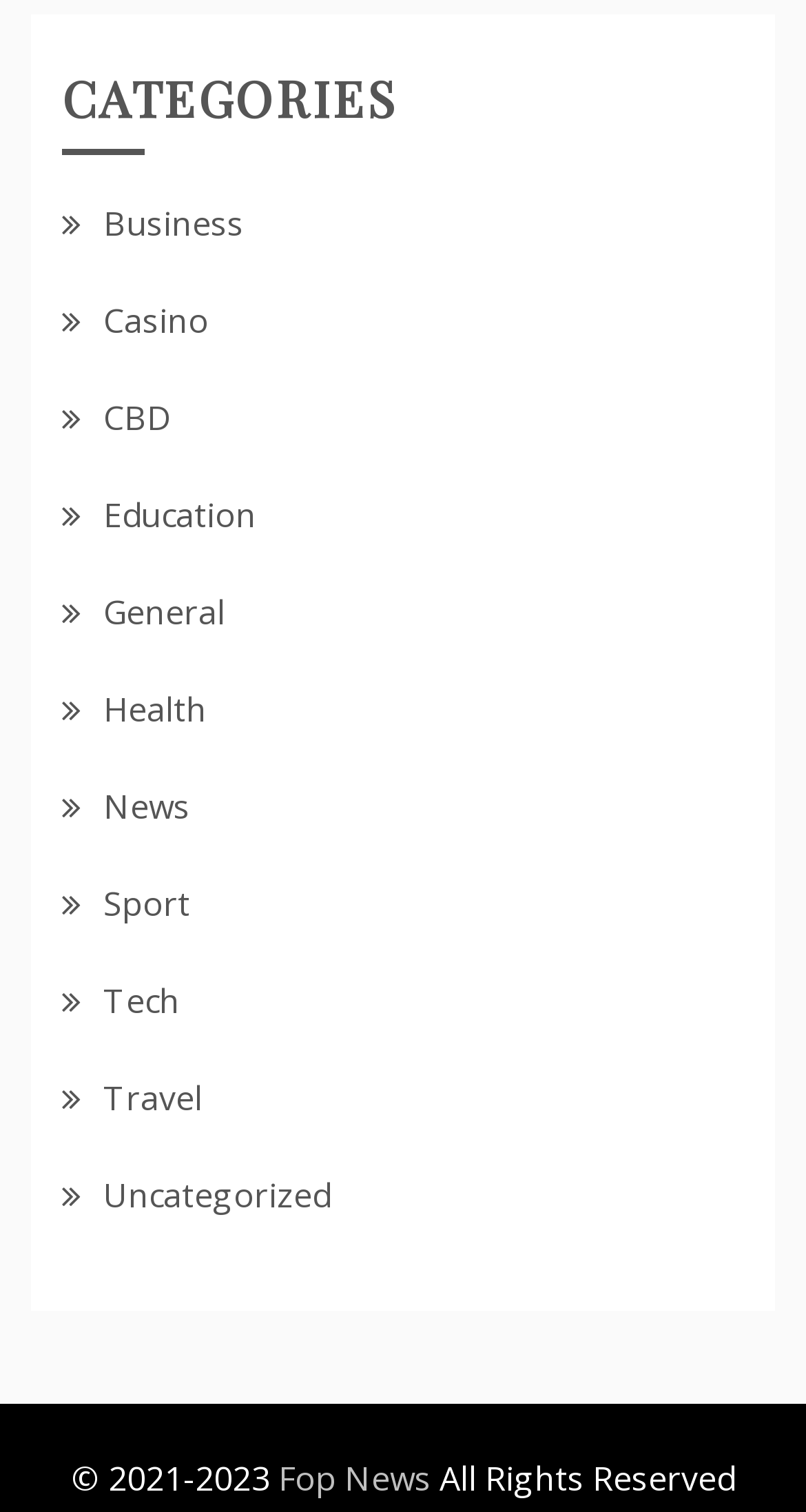What categories are available on this webpage?
Examine the image and give a concise answer in one word or a short phrase.

Business, Casino, CBD, etc.